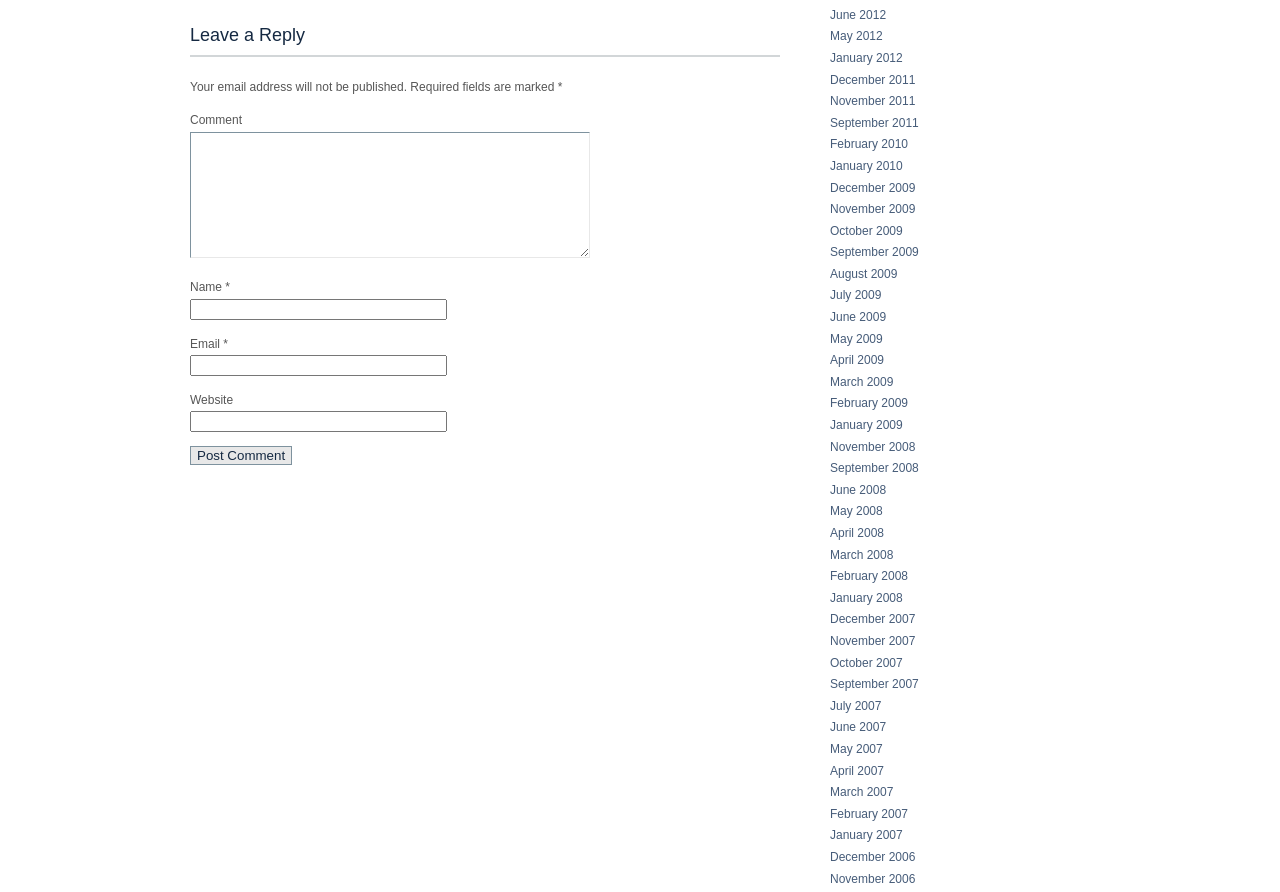Respond to the question below with a concise word or phrase:
What is the purpose of the textboxes?

To input comment information